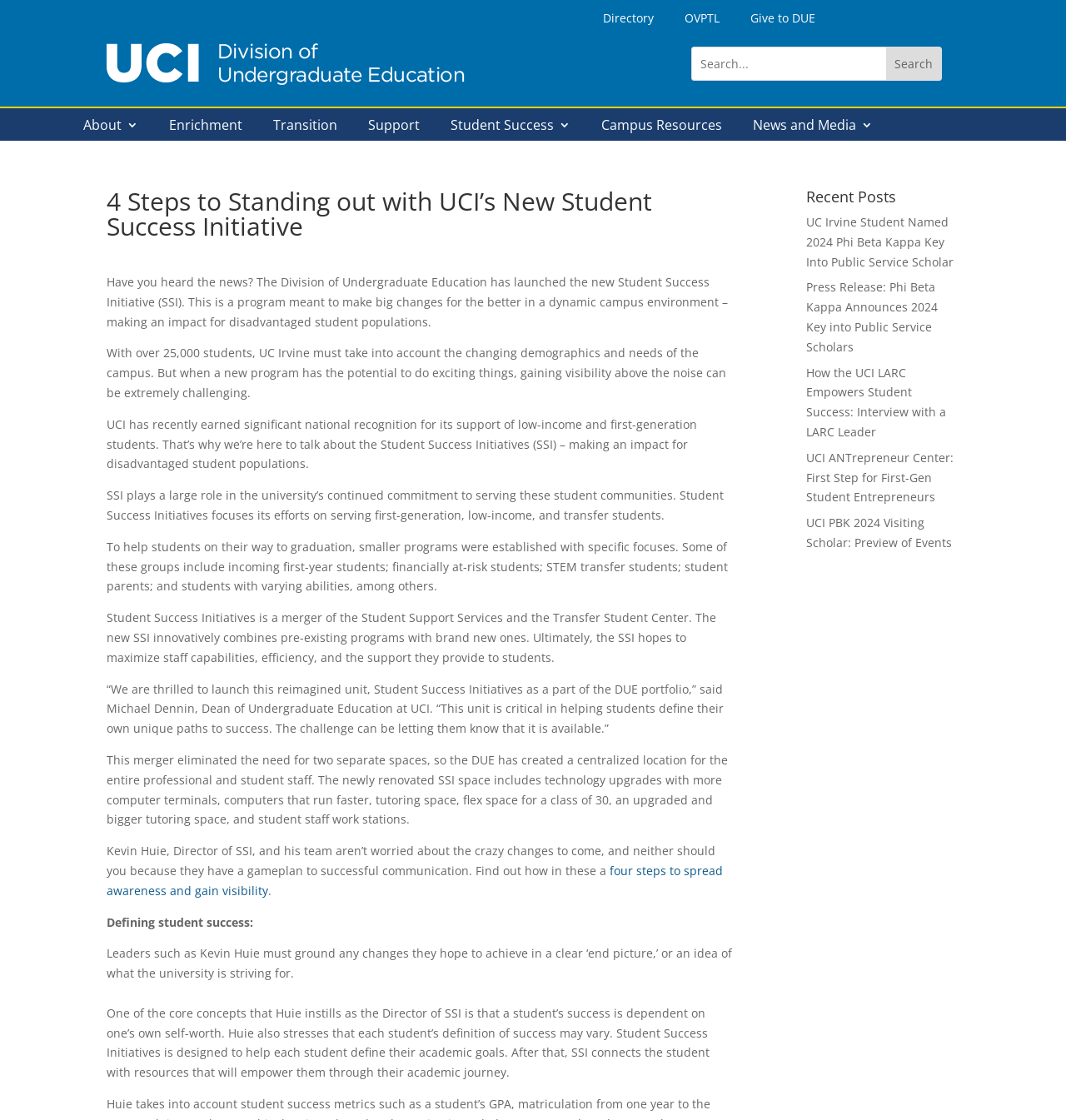Please identify the bounding box coordinates of the region to click in order to complete the given instruction: "Read about the 4 steps to standing out with UCI’s new Student Success Initiative". The coordinates should be four float numbers between 0 and 1, i.e., [left, top, right, bottom].

[0.1, 0.77, 0.678, 0.802]